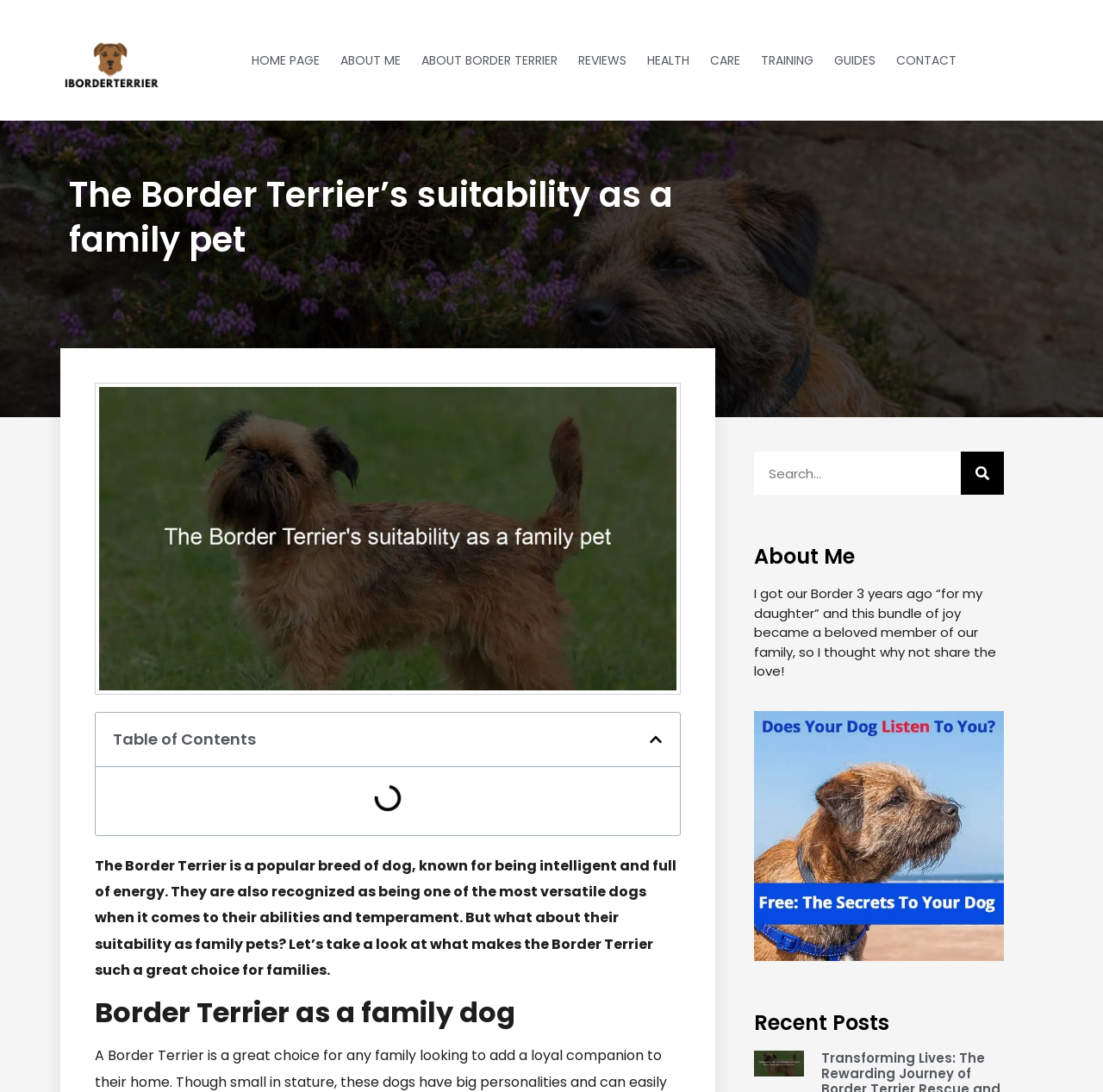How many links are in the top navigation menu? Look at the image and give a one-word or short phrase answer.

9